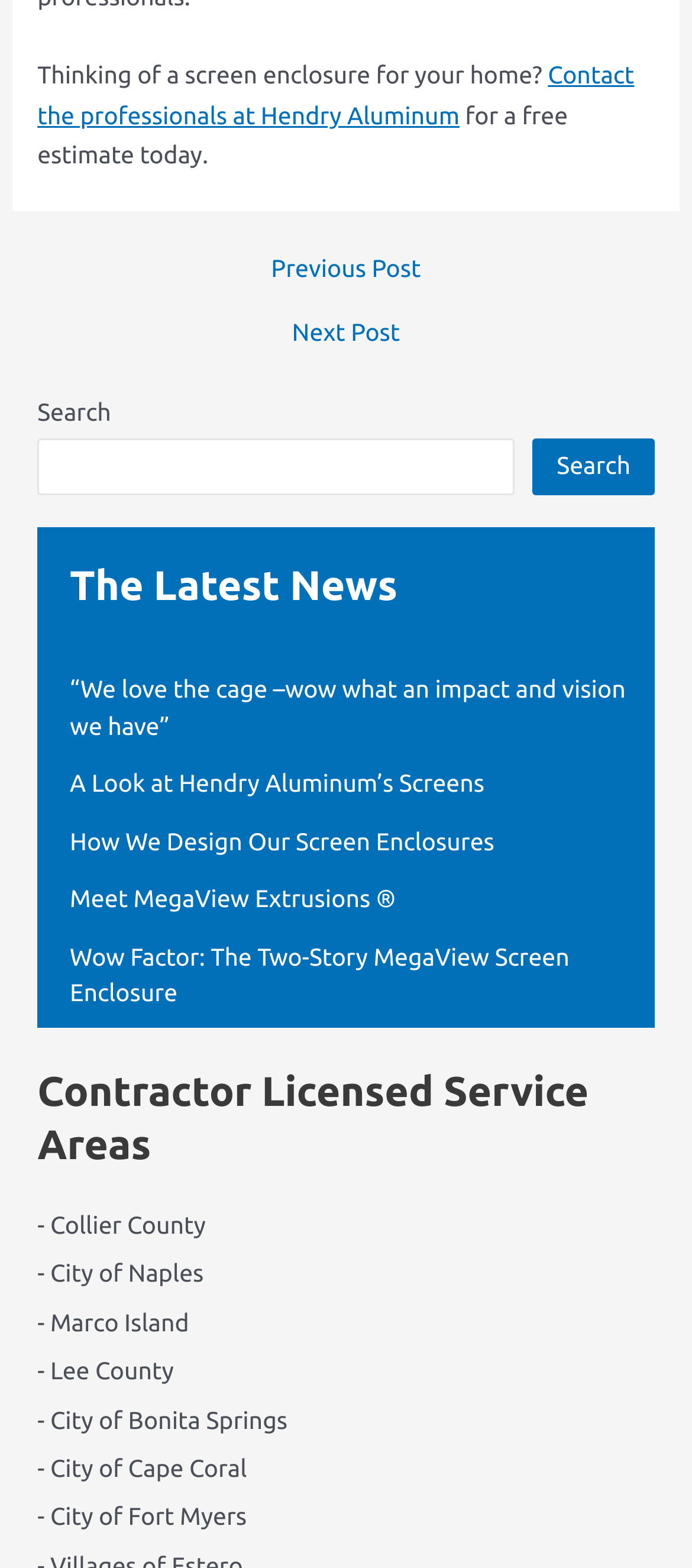Locate the bounding box coordinates of the region to be clicked to comply with the following instruction: "Search for something". The coordinates must be four float numbers between 0 and 1, in the form [left, top, right, bottom].

[0.054, 0.279, 0.744, 0.316]